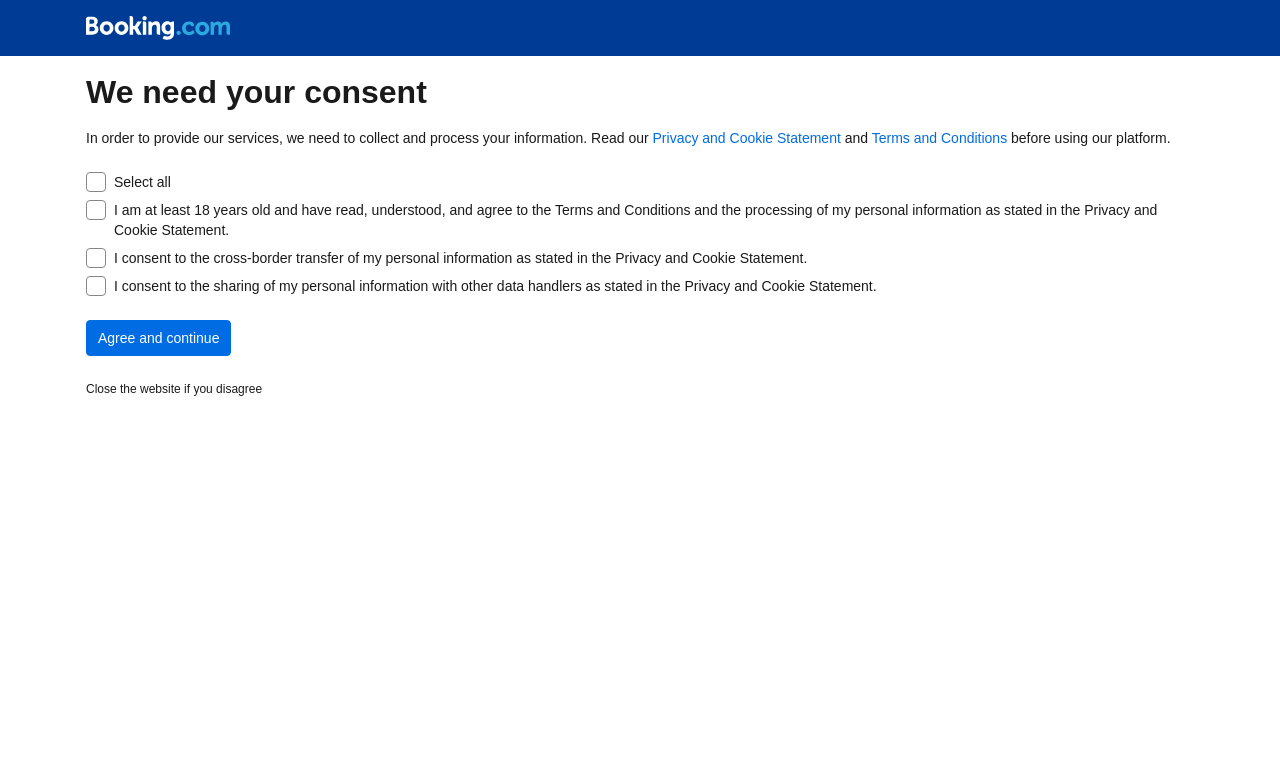Answer the question in a single word or phrase:
How many checkboxes are there?

4